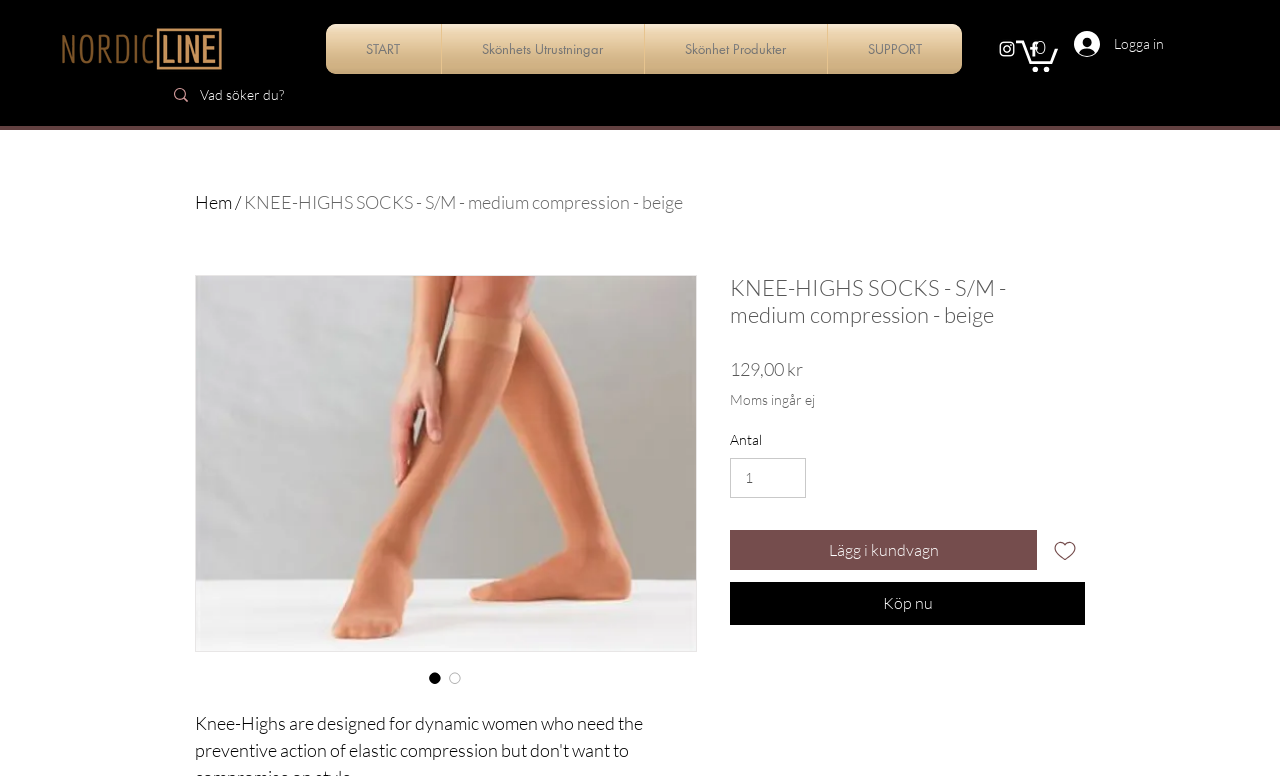Provide the bounding box coordinates of the section that needs to be clicked to accomplish the following instruction: "View Instagram page."

[0.779, 0.05, 0.794, 0.076]